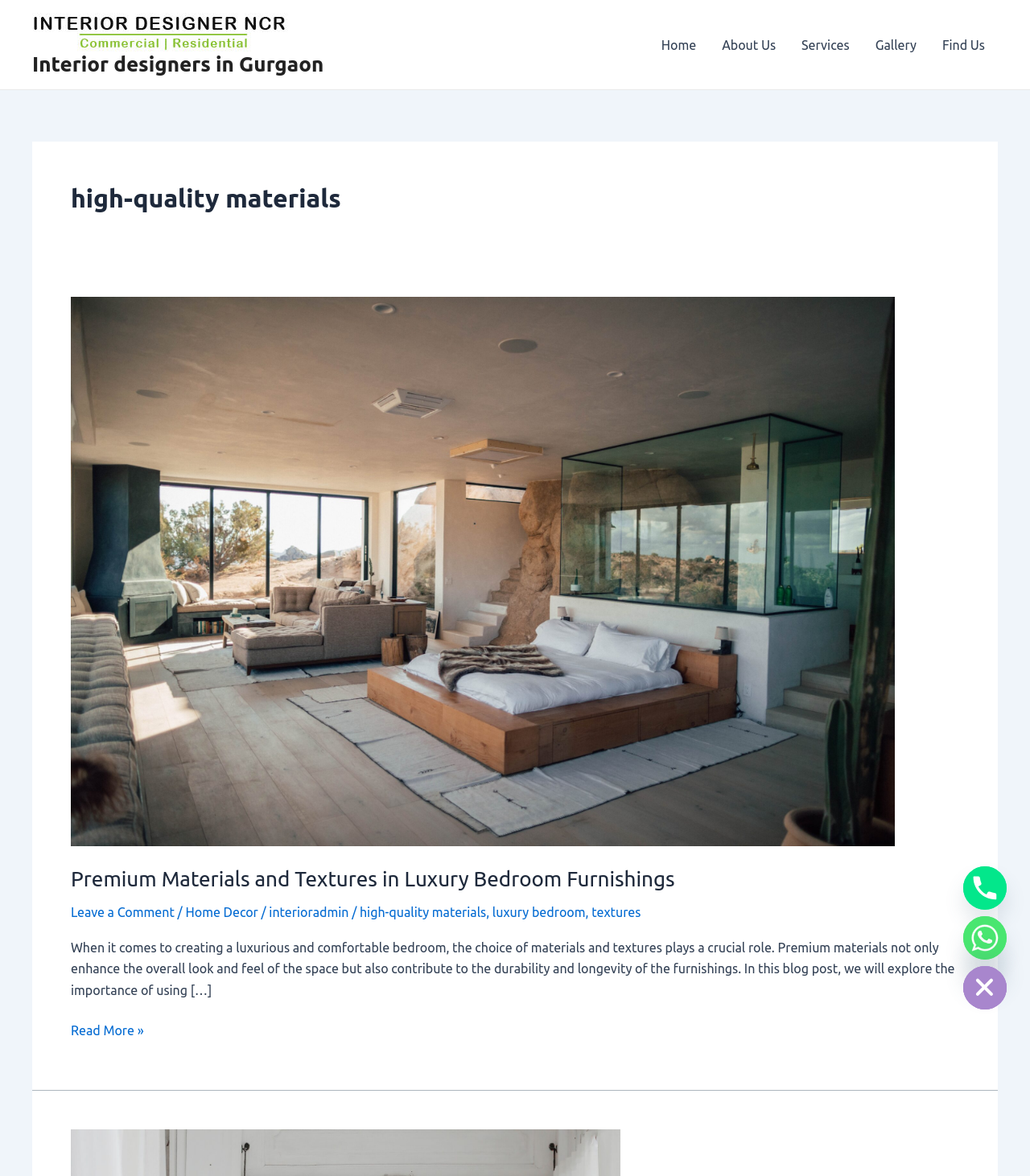Predict the bounding box coordinates for the UI element described as: "interioradmin". The coordinates should be four float numbers between 0 and 1, presented as [left, top, right, bottom].

[0.261, 0.769, 0.342, 0.782]